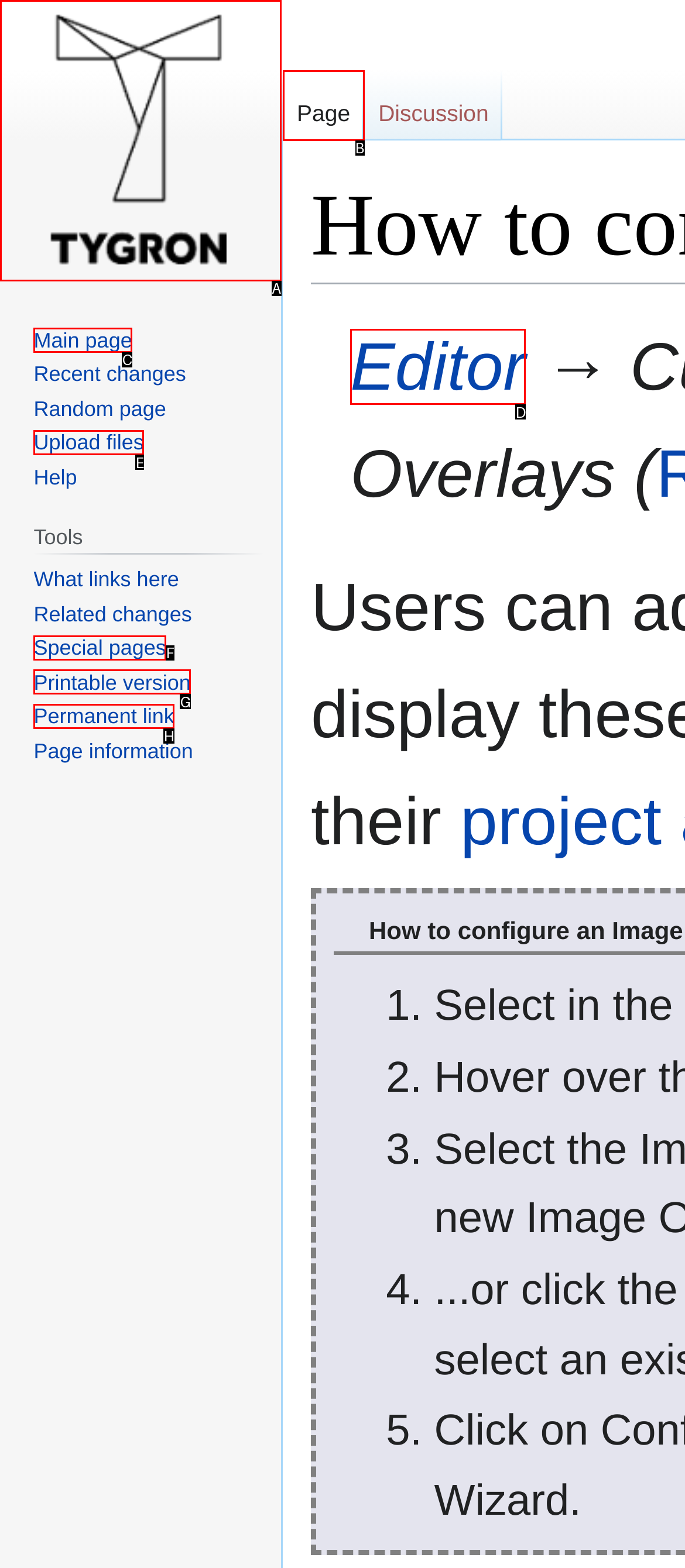Choose the option that matches the following description: title="Visit the main page"
Answer with the letter of the correct option.

A